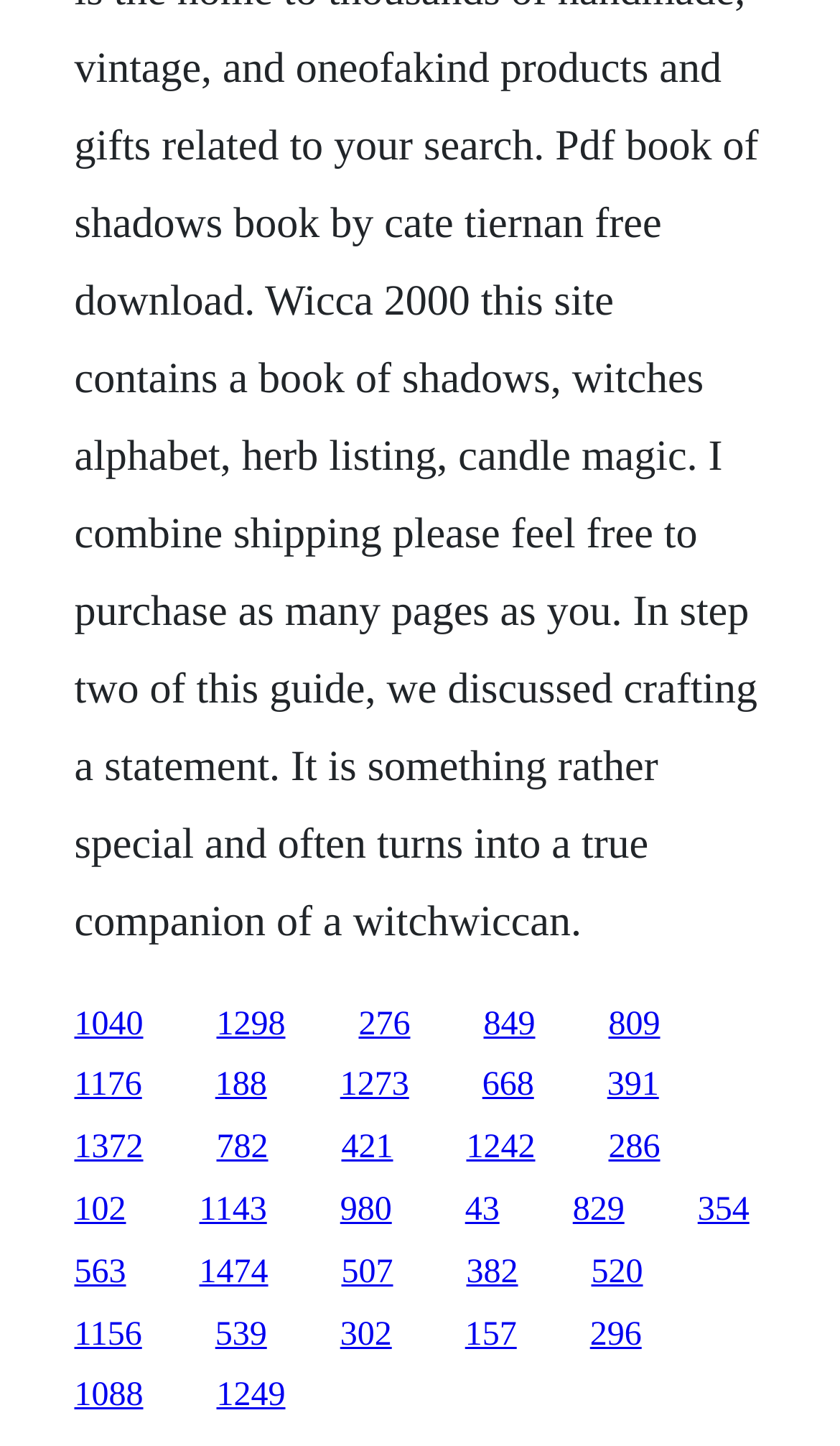Please identify the bounding box coordinates of the element I should click to complete this instruction: 'click the first link'. The coordinates should be given as four float numbers between 0 and 1, like this: [left, top, right, bottom].

[0.088, 0.695, 0.171, 0.721]